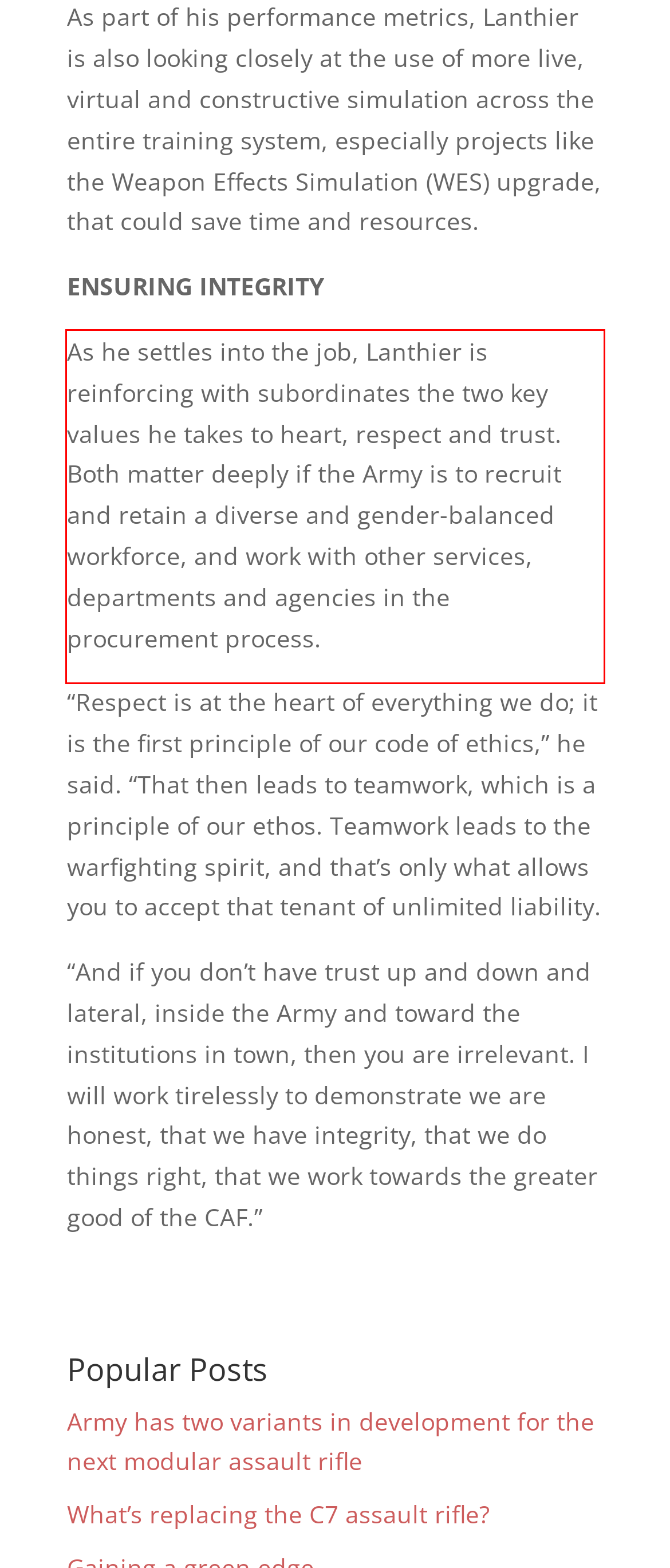From the provided screenshot, extract the text content that is enclosed within the red bounding box.

As he settles into the job, Lanthier is reinforcing with subordinates the two key values he takes to heart, respect and trust. Both matter deeply if the Army is to recruit and retain a diverse and gender-balanced workforce, and work with other services, departments and agencies in the procurement process.